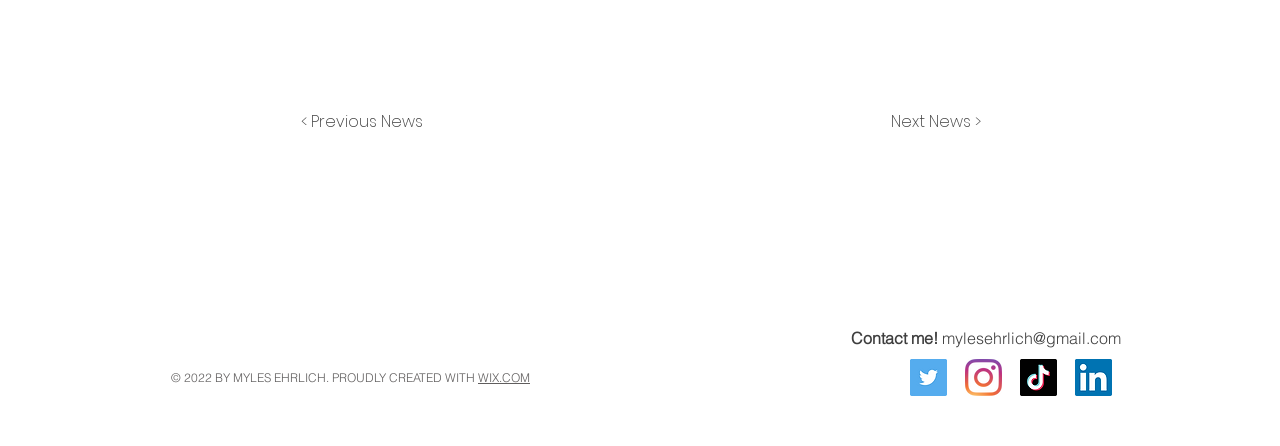Find the bounding box coordinates of the area that needs to be clicked in order to achieve the following instruction: "visit WIX.COM". The coordinates should be specified as four float numbers between 0 and 1, i.e., [left, top, right, bottom].

[0.373, 0.83, 0.414, 0.863]